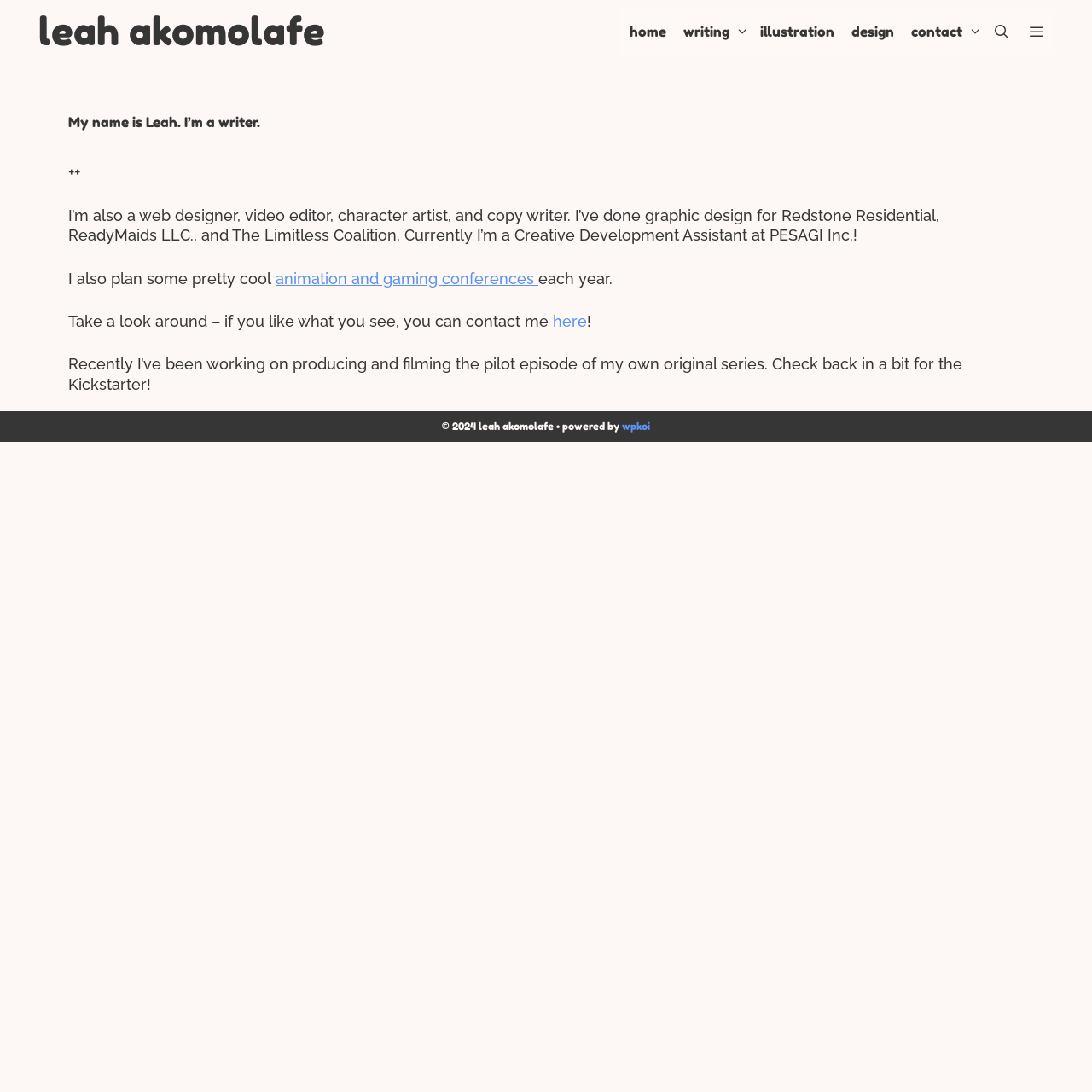Determine the bounding box coordinates of the section I need to click to execute the following instruction: "contact Leah". Provide the coordinates as four float numbers between 0 and 1, i.e., [left, top, right, bottom].

[0.826, 0.008, 0.901, 0.051]